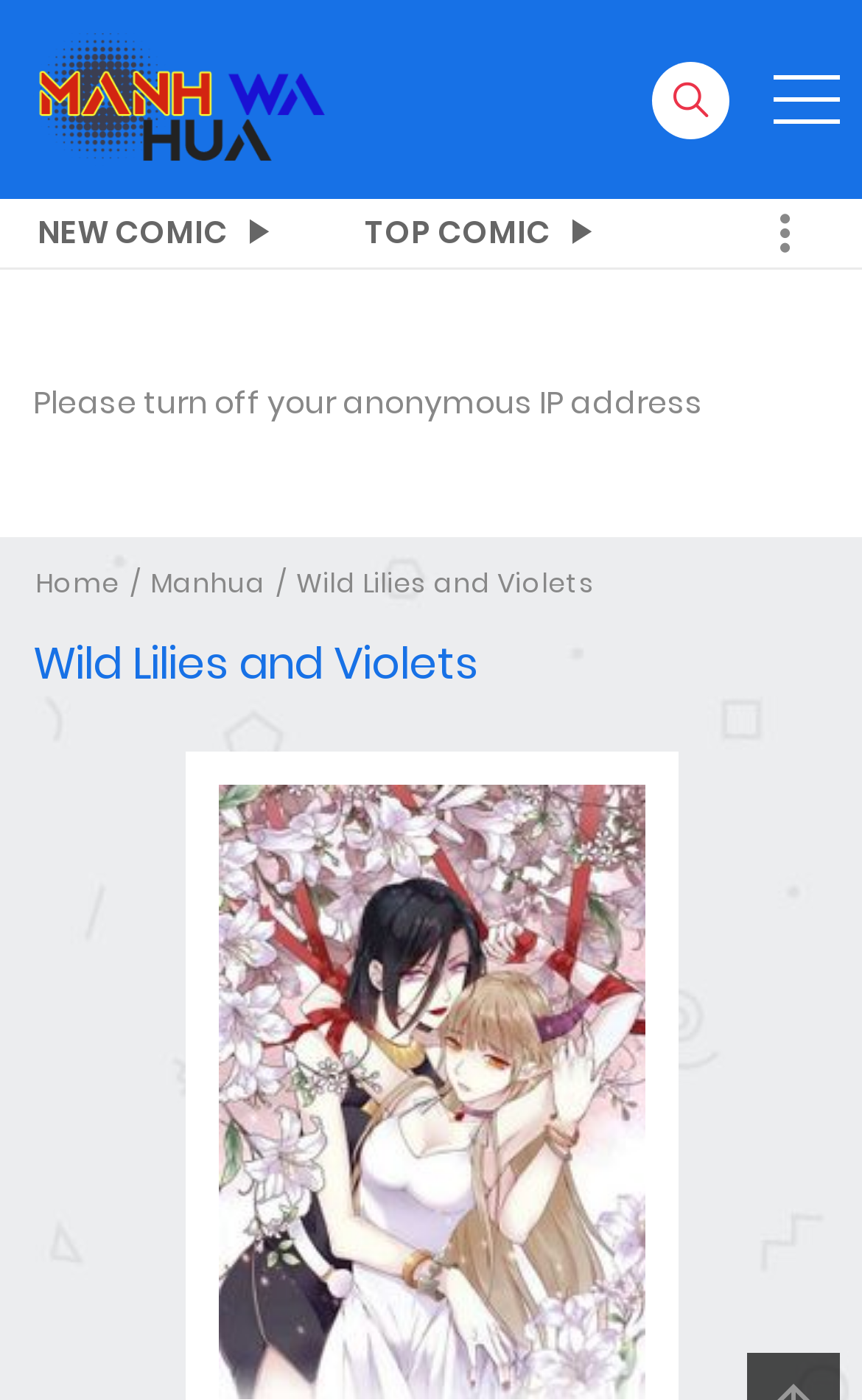What is the warning message on the webpage?
From the screenshot, supply a one-word or short-phrase answer.

Turn off anonymous IP address